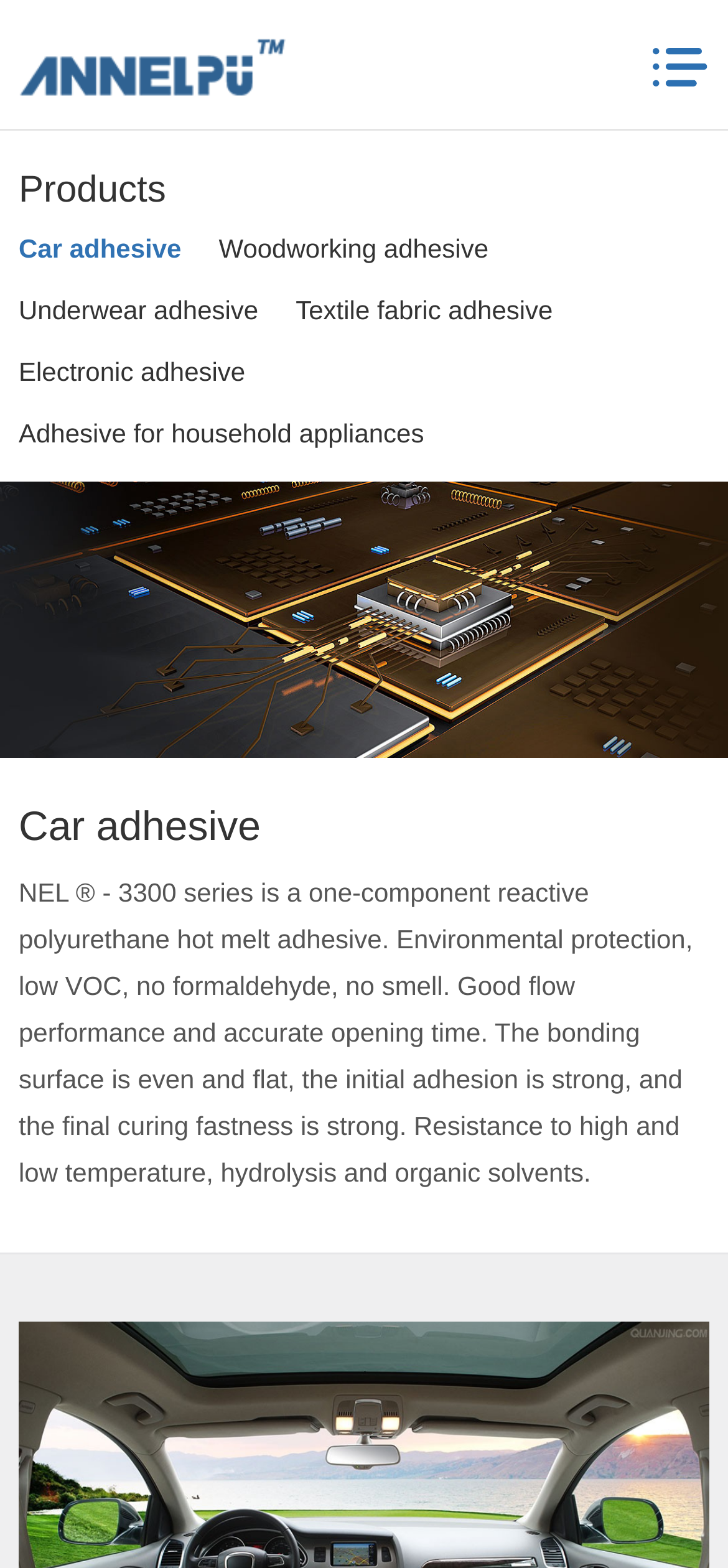Give a one-word or one-phrase response to the question: 
How many types of adhesives are listed?

7